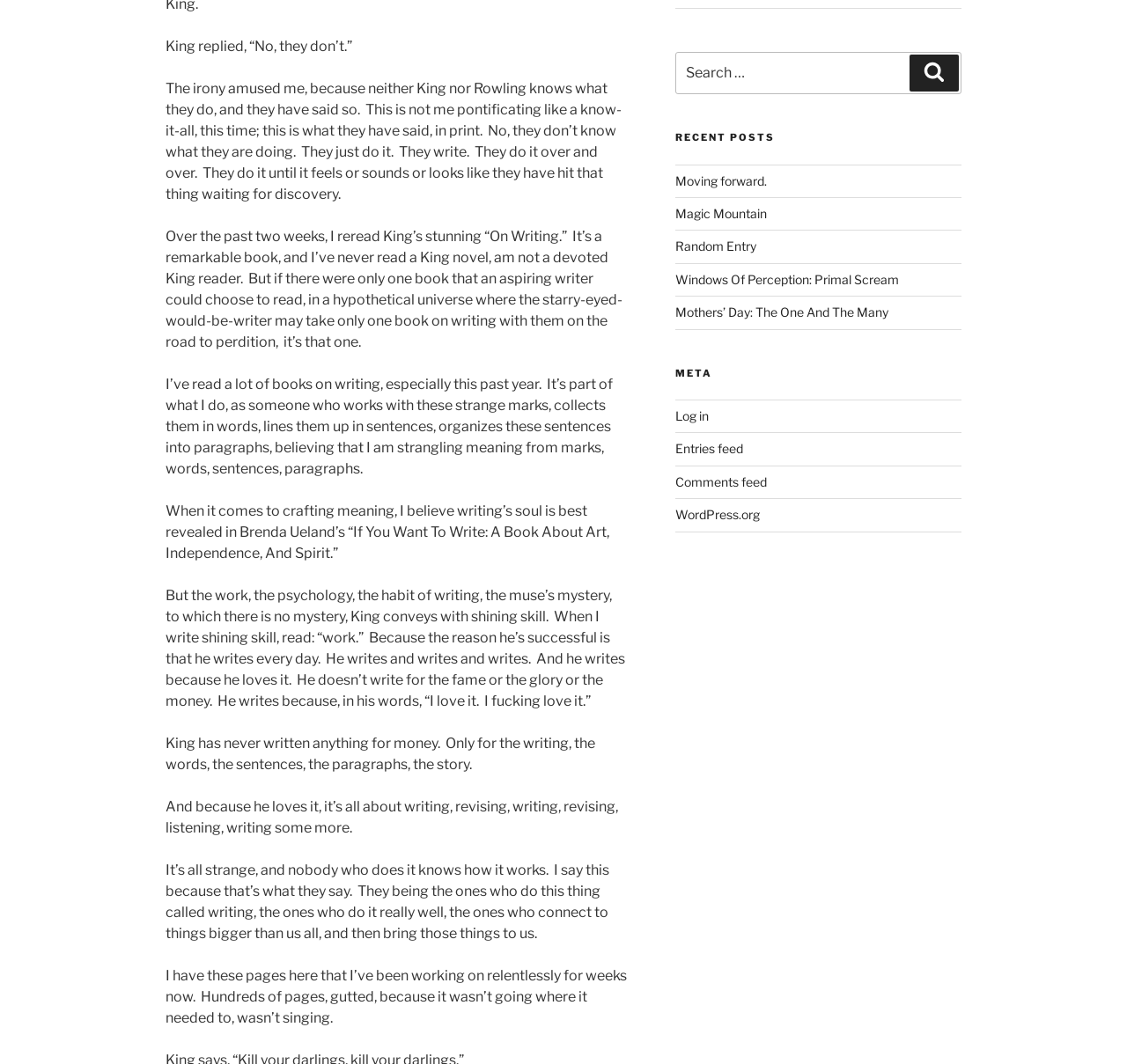Provide the bounding box coordinates of the HTML element described as: "parent_node: Comment * name="comment"". The bounding box coordinates should be four float numbers between 0 and 1, i.e., [left, top, right, bottom].

None